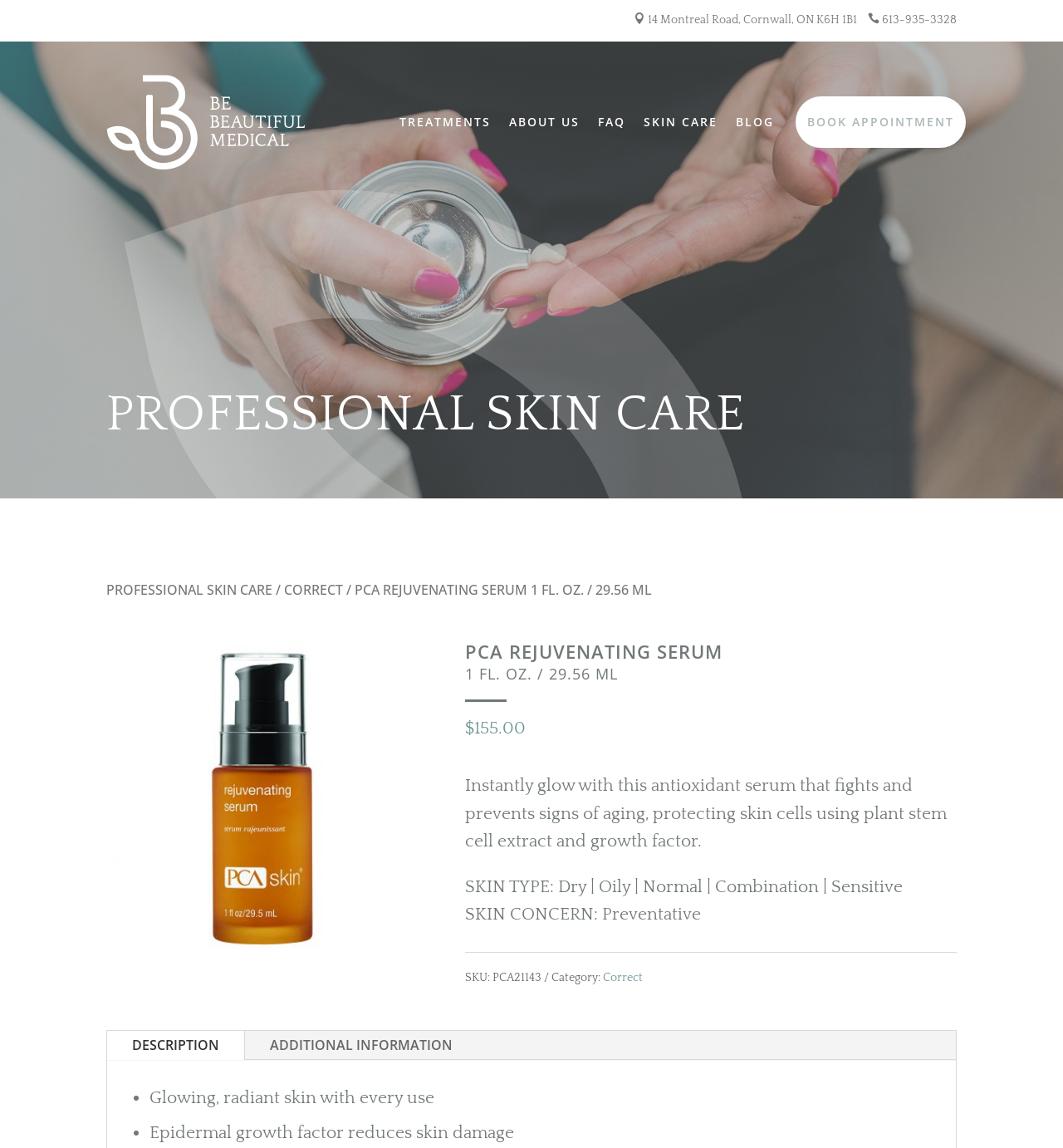Using the information in the image, give a detailed answer to the following question: What is the skin type that the PCA Rejuvenating Serum is suitable for?

I found the skin type information by looking at the StaticText element with the text 'SKIN TYPE: Dry | Oily | Normal | Combination | Sensitive' located below the product description, which is a common location for product details.